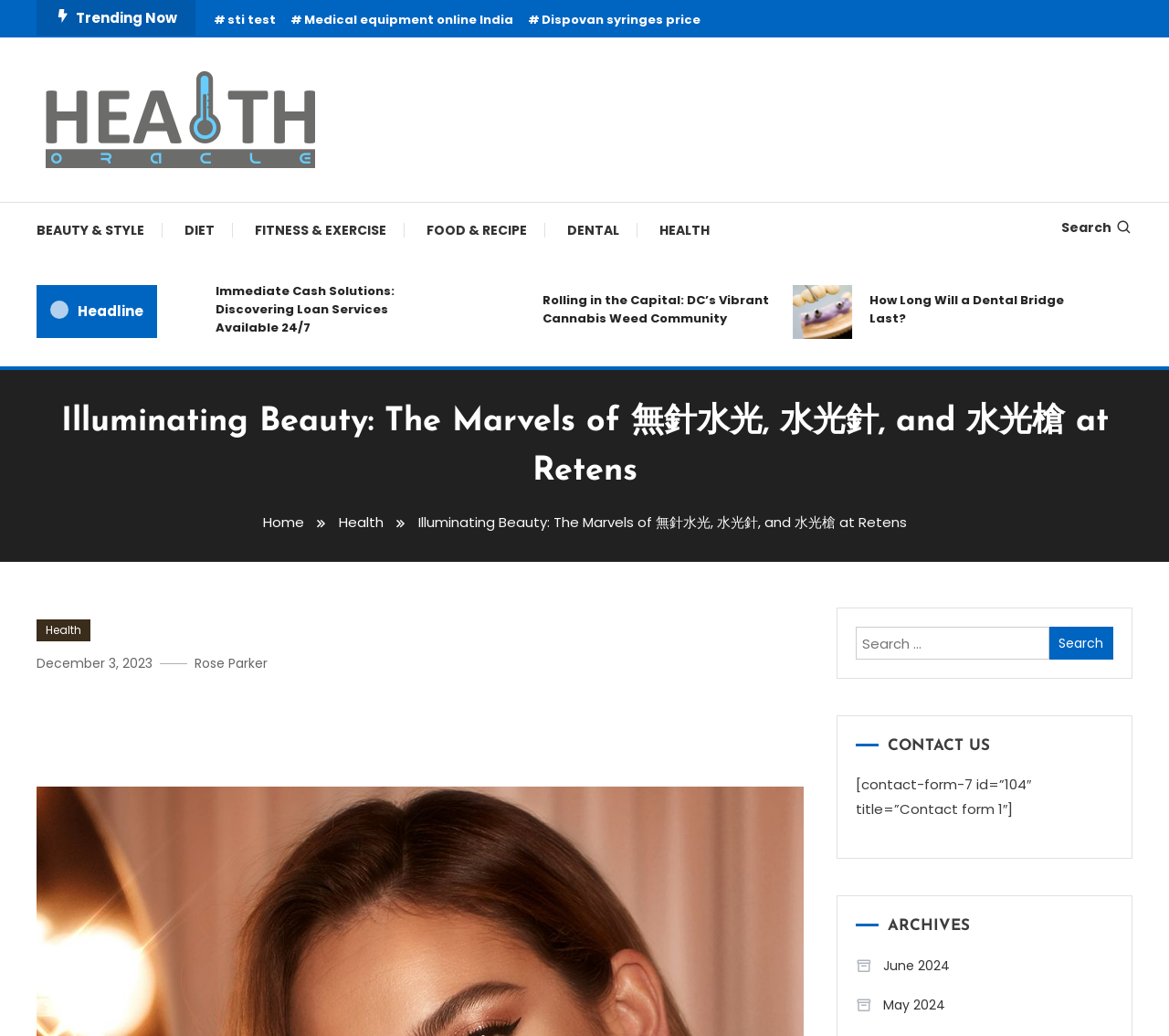Identify the primary heading of the webpage and provide its text.

Illuminating Beauty: The Marvels of 無針水光, 水光針, and 水光槍 at Retens